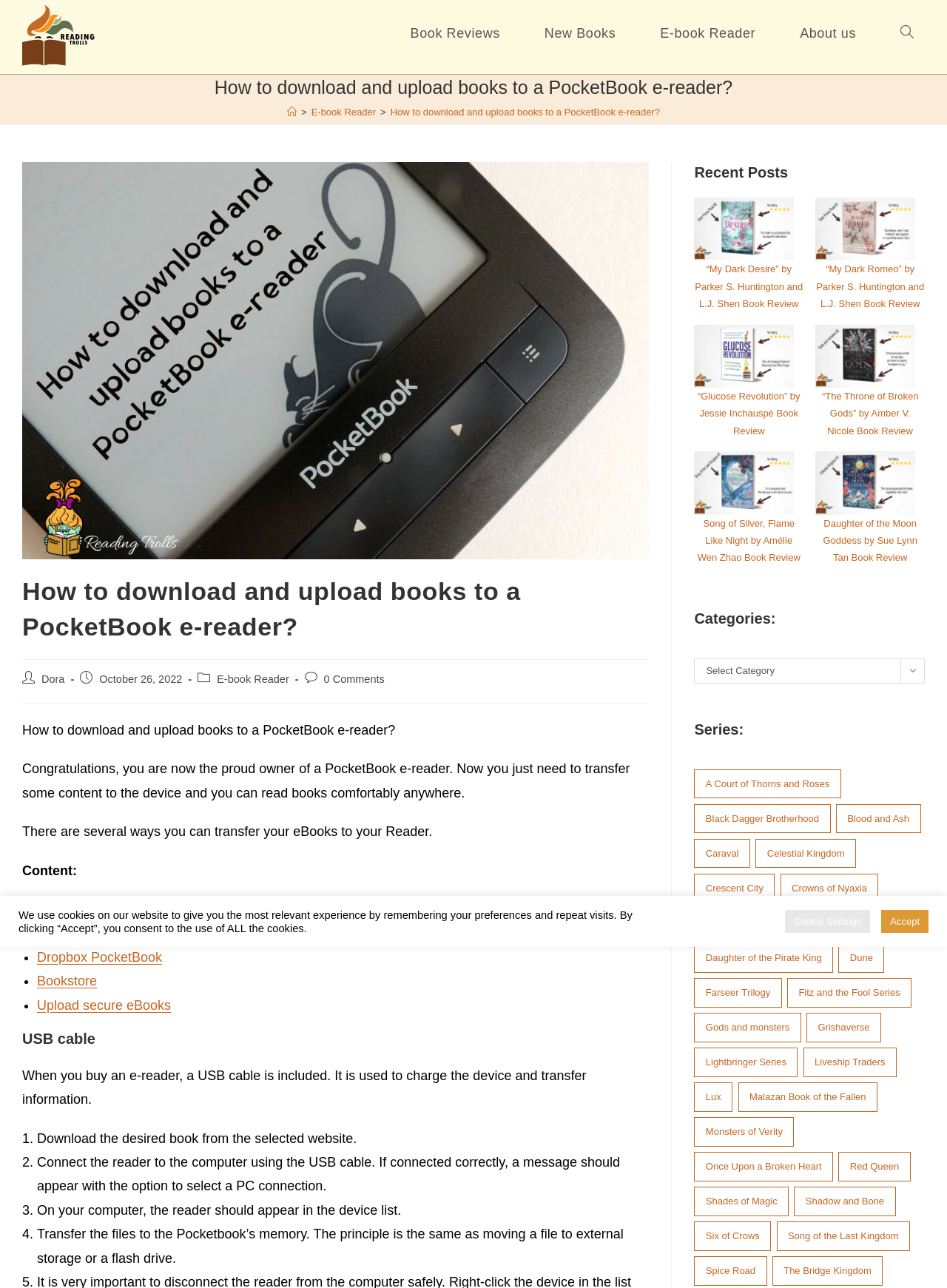Using the description: "the free plan", identify the bounding box of the corresponding UI element in the screenshot.

None